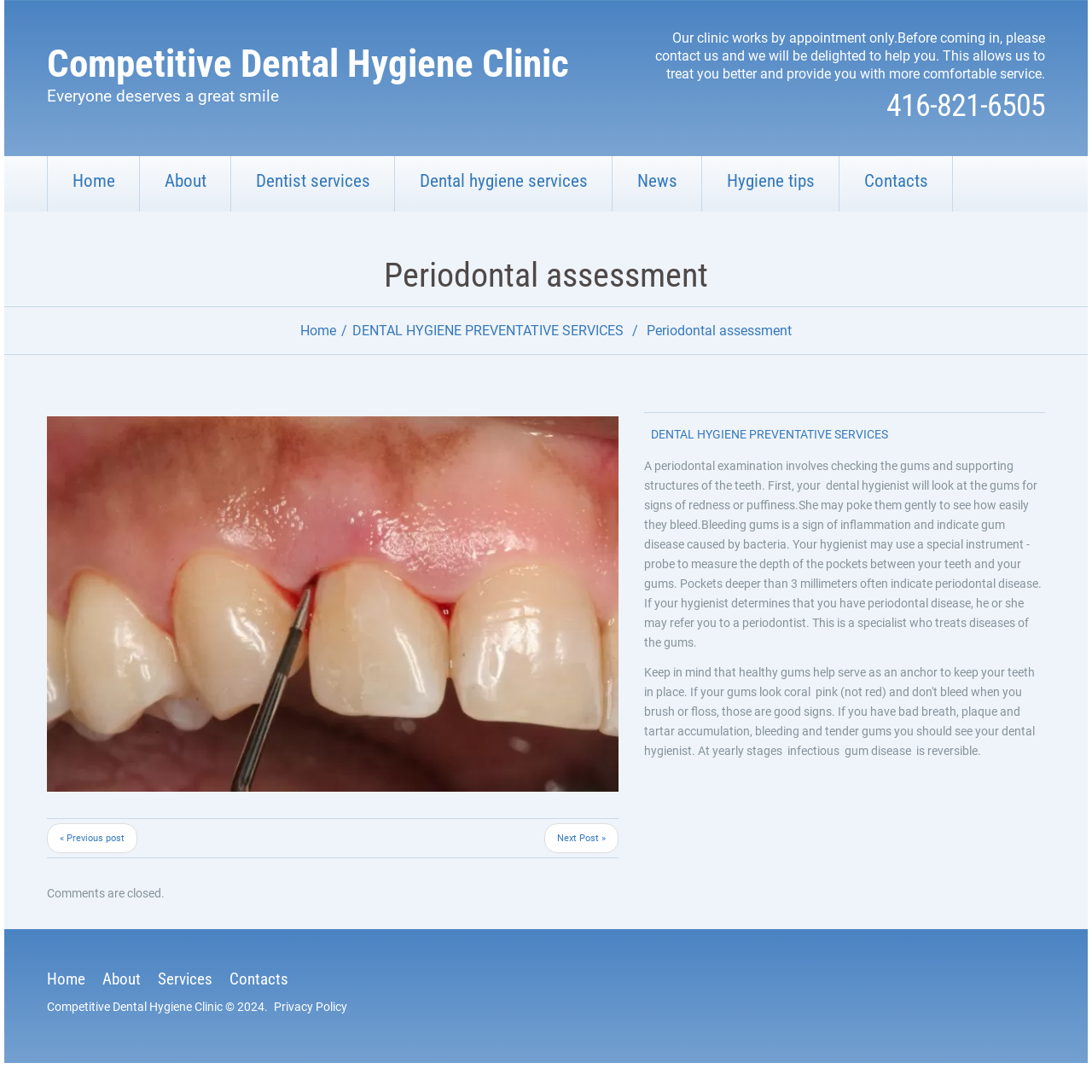Answer the question below with a single word or a brief phrase: 
What is the name of the specialist who treats diseases of the gums?

Periodontist